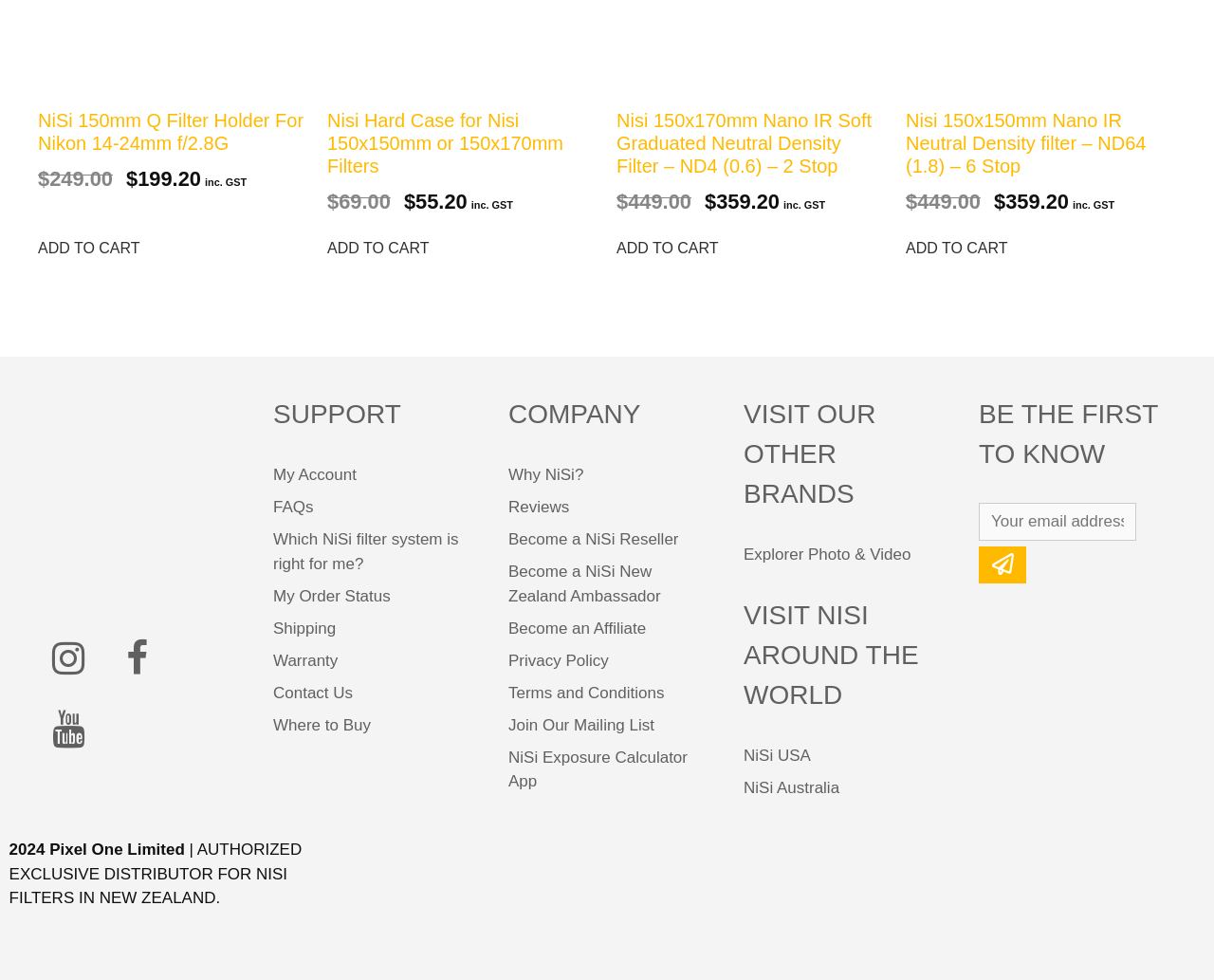Locate the bounding box of the UI element defined by this description: "Poly-Silicon". The coordinates should be given as four float numbers between 0 and 1, formatted as [left, top, right, bottom].

None